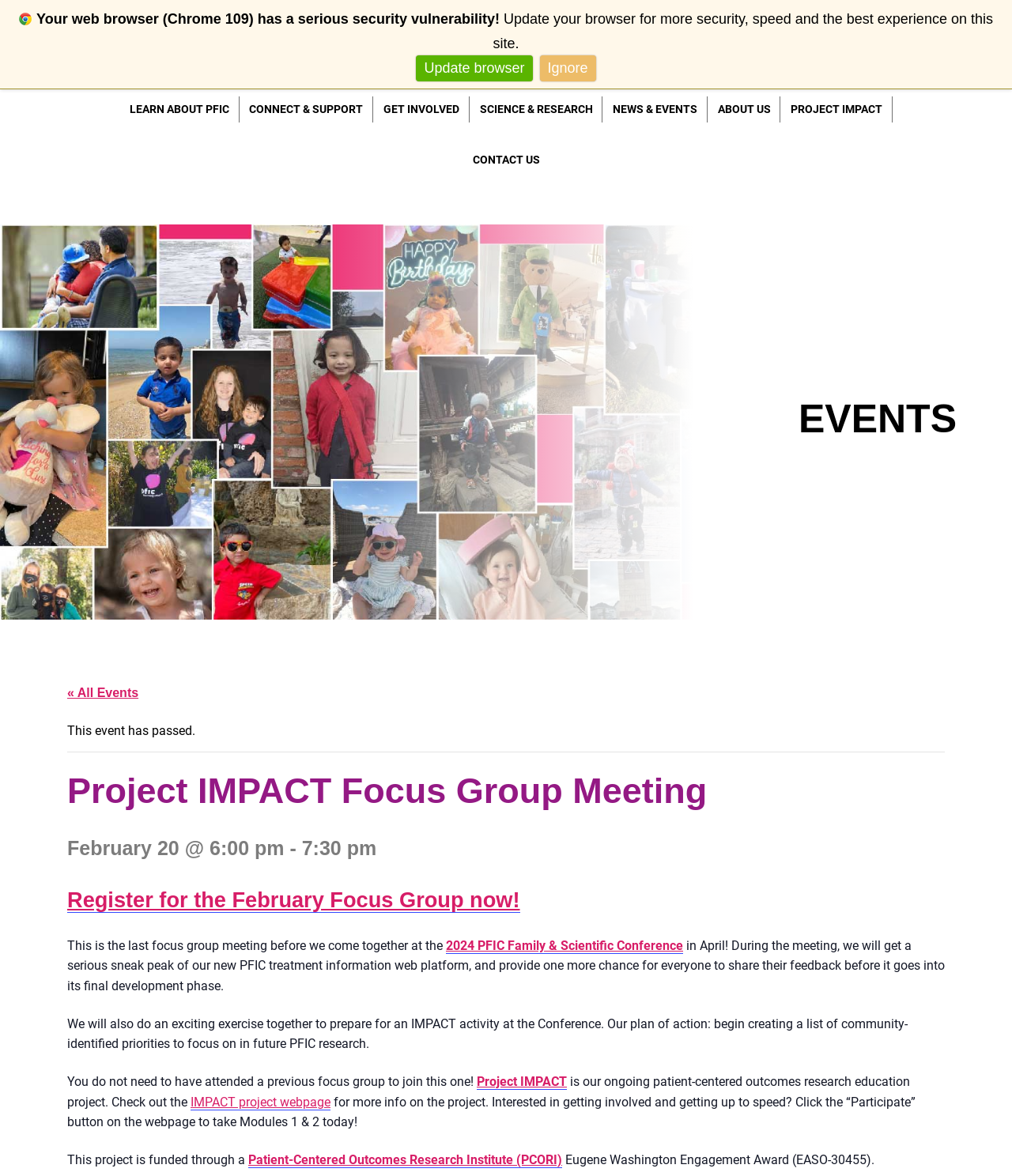Please locate the bounding box coordinates of the element that needs to be clicked to achieve the following instruction: "Update browser". The coordinates should be four float numbers between 0 and 1, i.e., [left, top, right, bottom].

[0.411, 0.047, 0.526, 0.069]